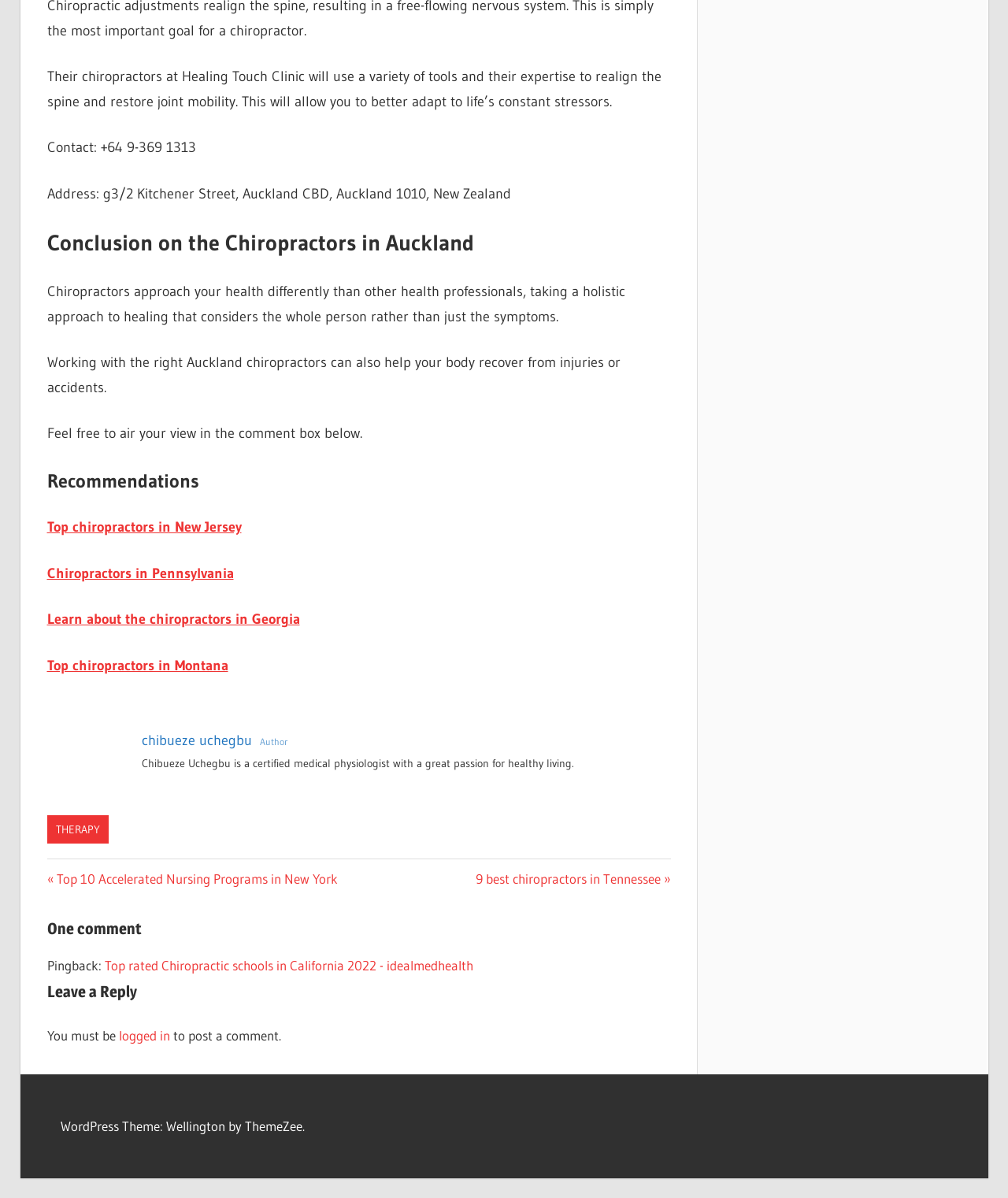Locate the UI element that matches the description Top chiropractors in Montana in the webpage screenshot. Return the bounding box coordinates in the format (top-left x, top-left y, bottom-right x, bottom-right y), with values ranging from 0 to 1.

[0.046, 0.548, 0.226, 0.563]